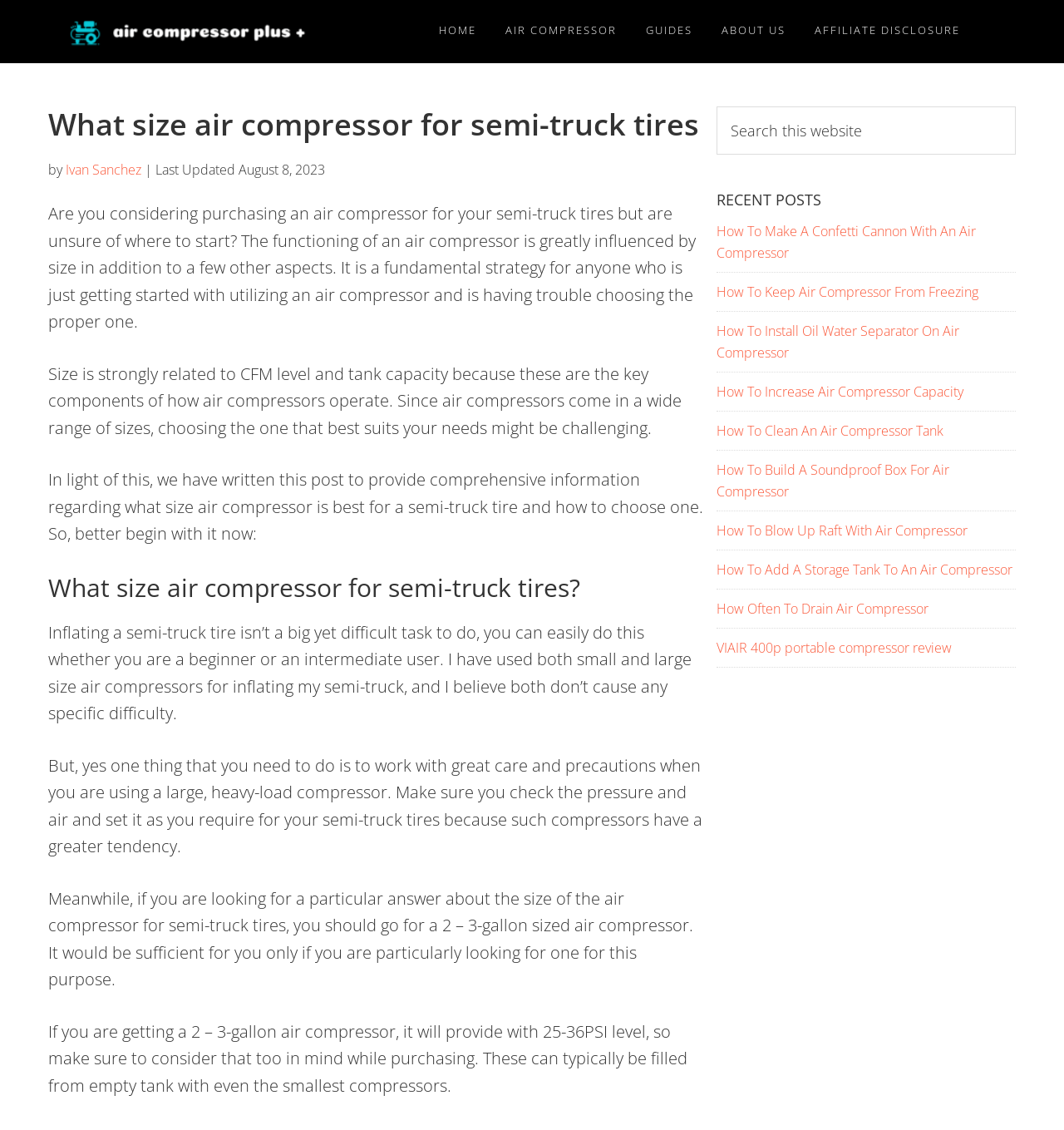What type of content is listed in the 'Recent Posts' section?
Using the visual information, reply with a single word or short phrase.

Air compressor related articles